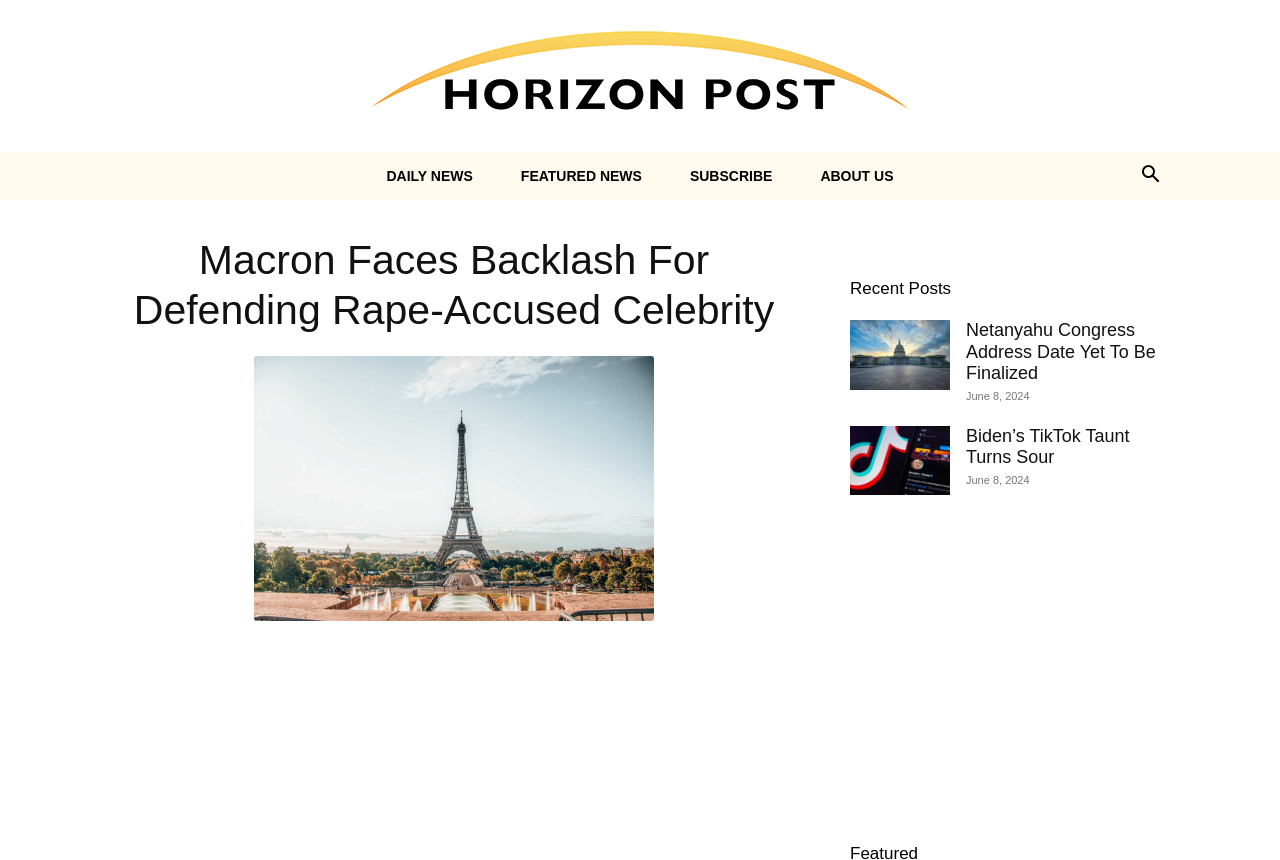Determine the bounding box coordinates of the clickable area required to perform the following instruction: "Read the 'Macron Faces Backlash For Defending Rape-Accused Celebrity' article". The coordinates should be represented as four float numbers between 0 and 1: [left, top, right, bottom].

[0.083, 0.273, 0.627, 0.39]